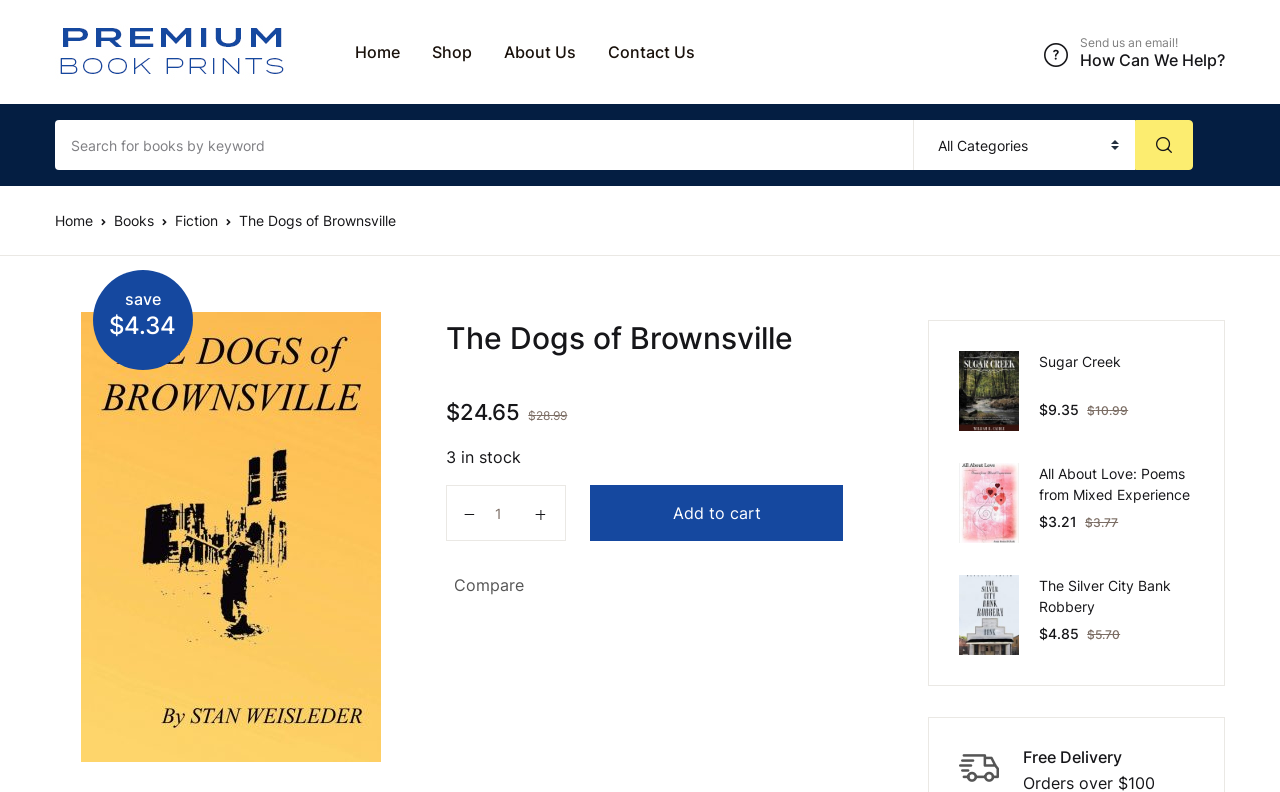Please respond to the question with a concise word or phrase:
What is the quantity of the book 'The Dogs of Brownsville' in stock?

3